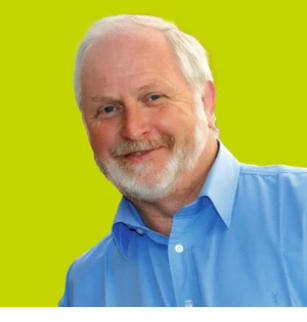Refer to the screenshot and answer the following question in detail:
What is the focus of Alistair McCulloch's research?

According to the caption, Alistair McCulloch's extensive research focuses on doctoral supervision, highlighting the importance of understanding the unique challenges faced by doctoral students as they transition into their academic journeys.